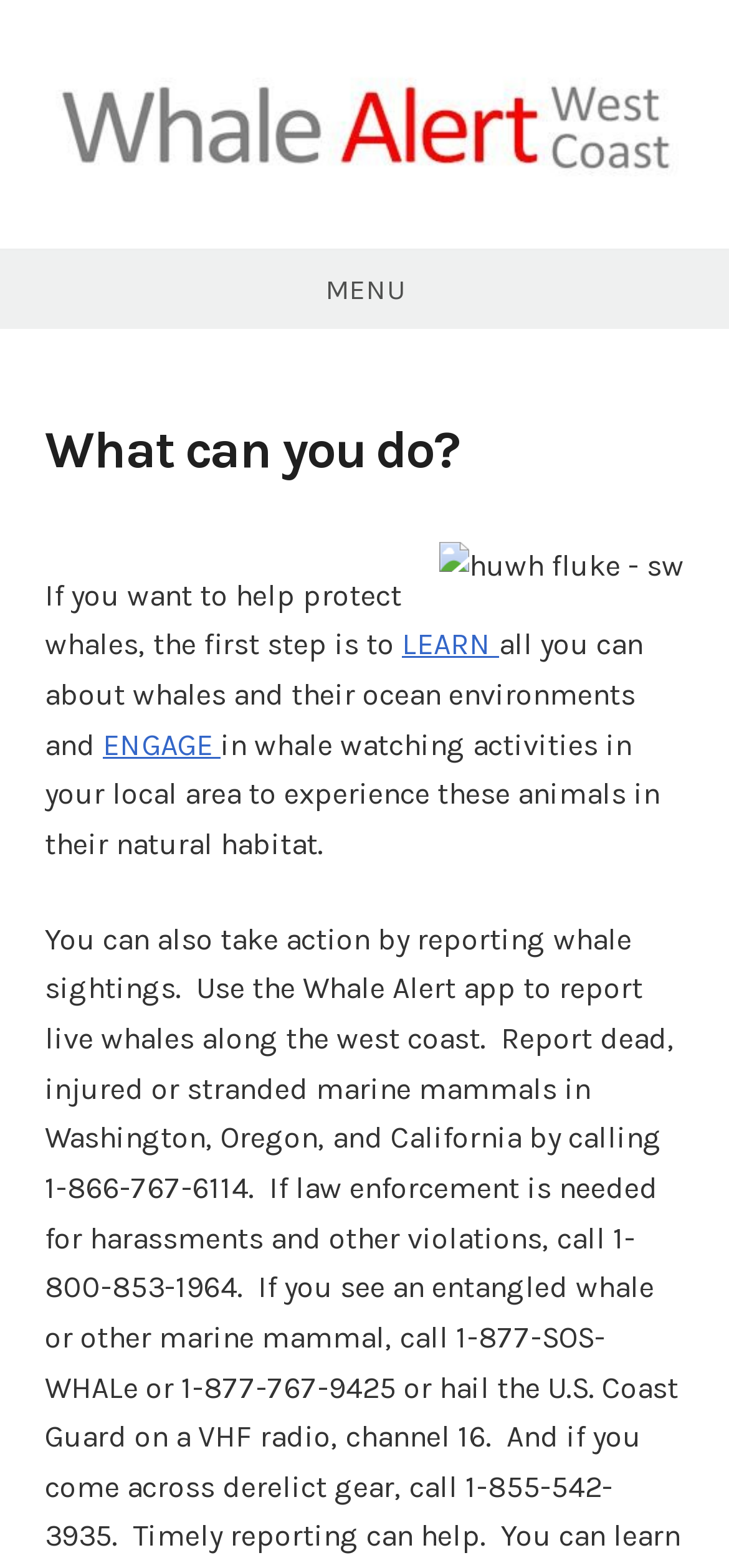Identify the bounding box of the UI element described as follows: "ENGAGE". Provide the coordinates as four float numbers in the range of 0 to 1 [left, top, right, bottom].

[0.141, 0.463, 0.303, 0.486]